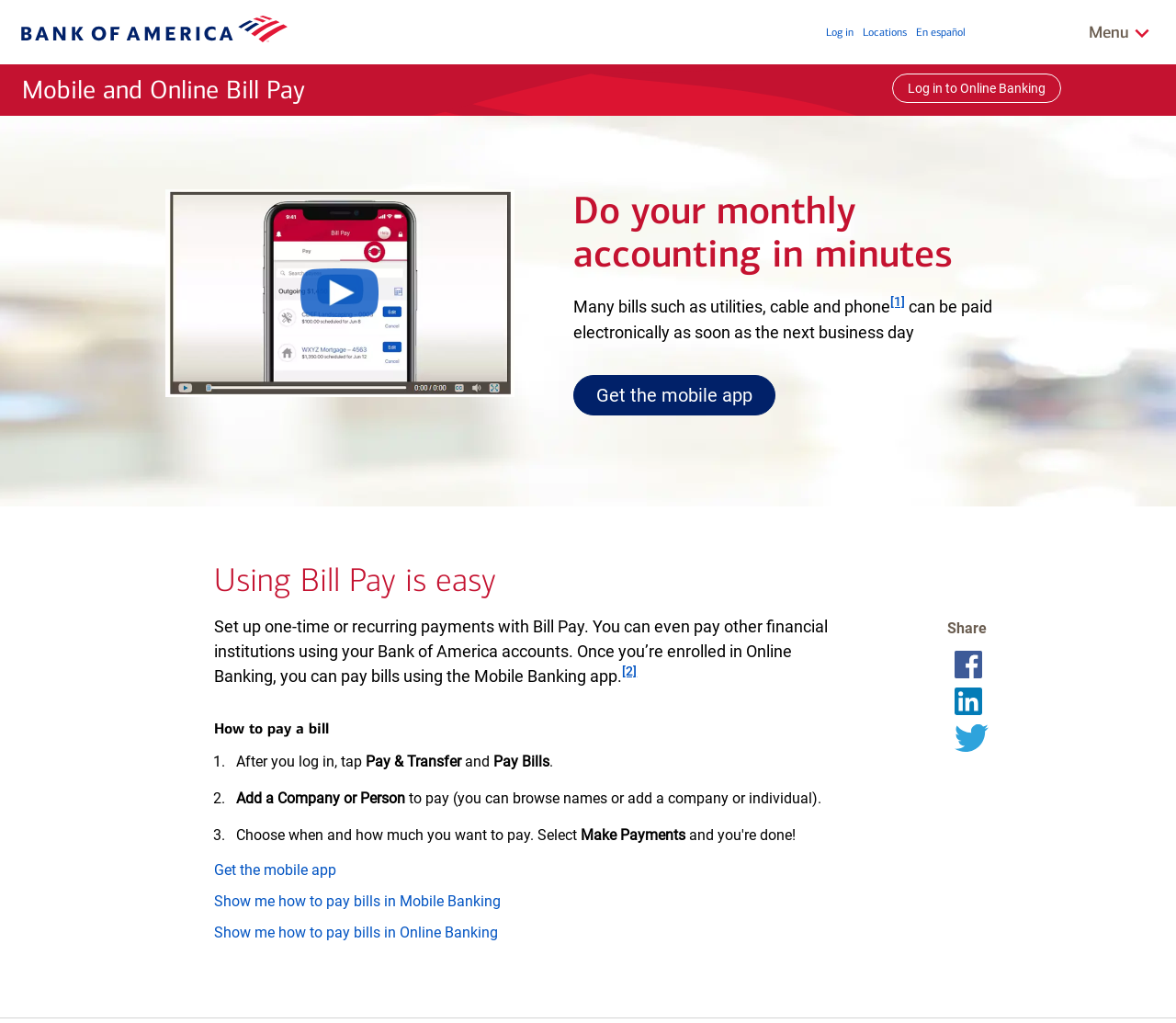Pinpoint the bounding box coordinates of the clickable element to carry out the following instruction: "Log in to Online Banking."

[0.759, 0.072, 0.902, 0.101]